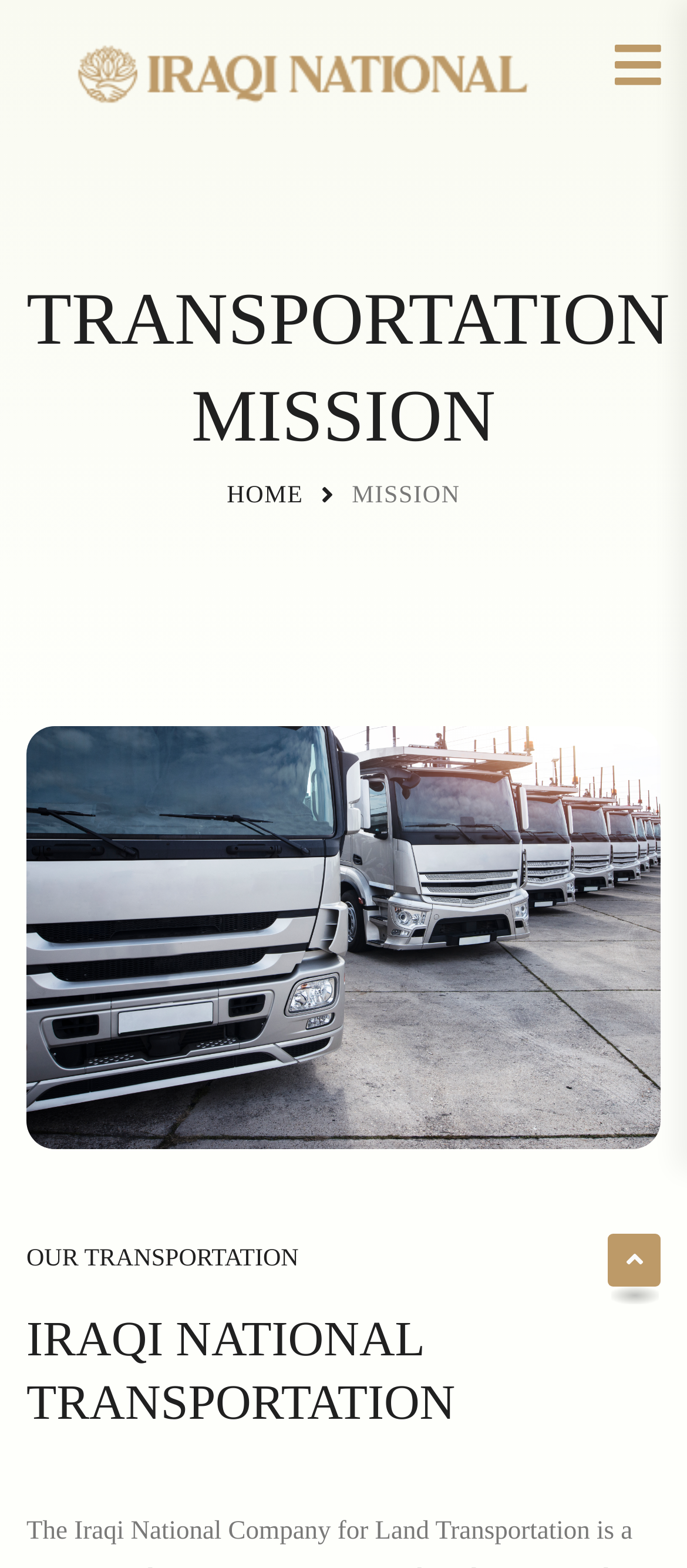Given the following UI element description: "view latest topics", find the bounding box coordinates in the webpage screenshot.

None